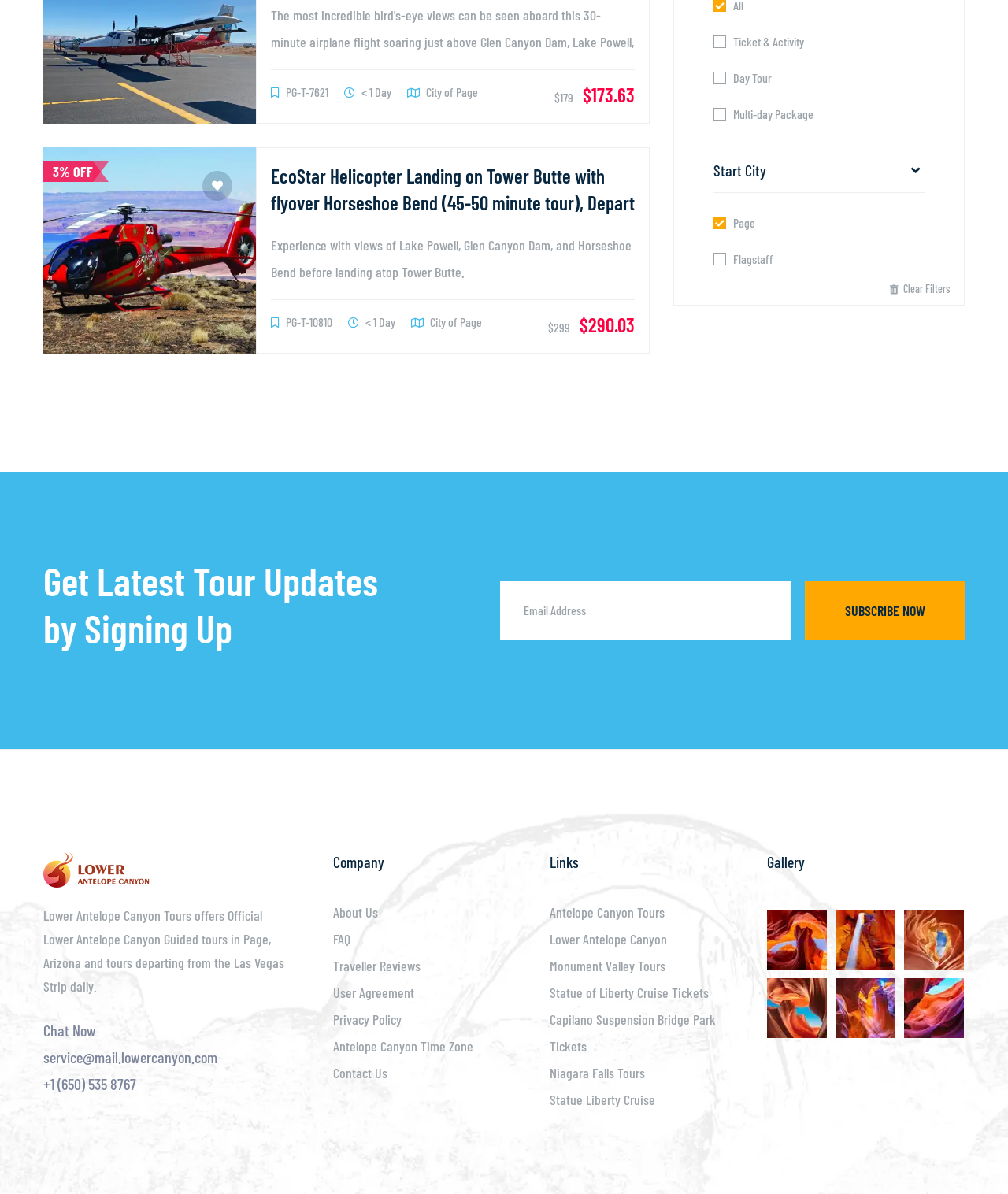Locate the bounding box coordinates of the UI element described by: "Capilano Suspension Bridge Park Tickets". Provide the coordinates as four float numbers between 0 and 1, formatted as [left, top, right, bottom].

[0.545, 0.846, 0.71, 0.883]